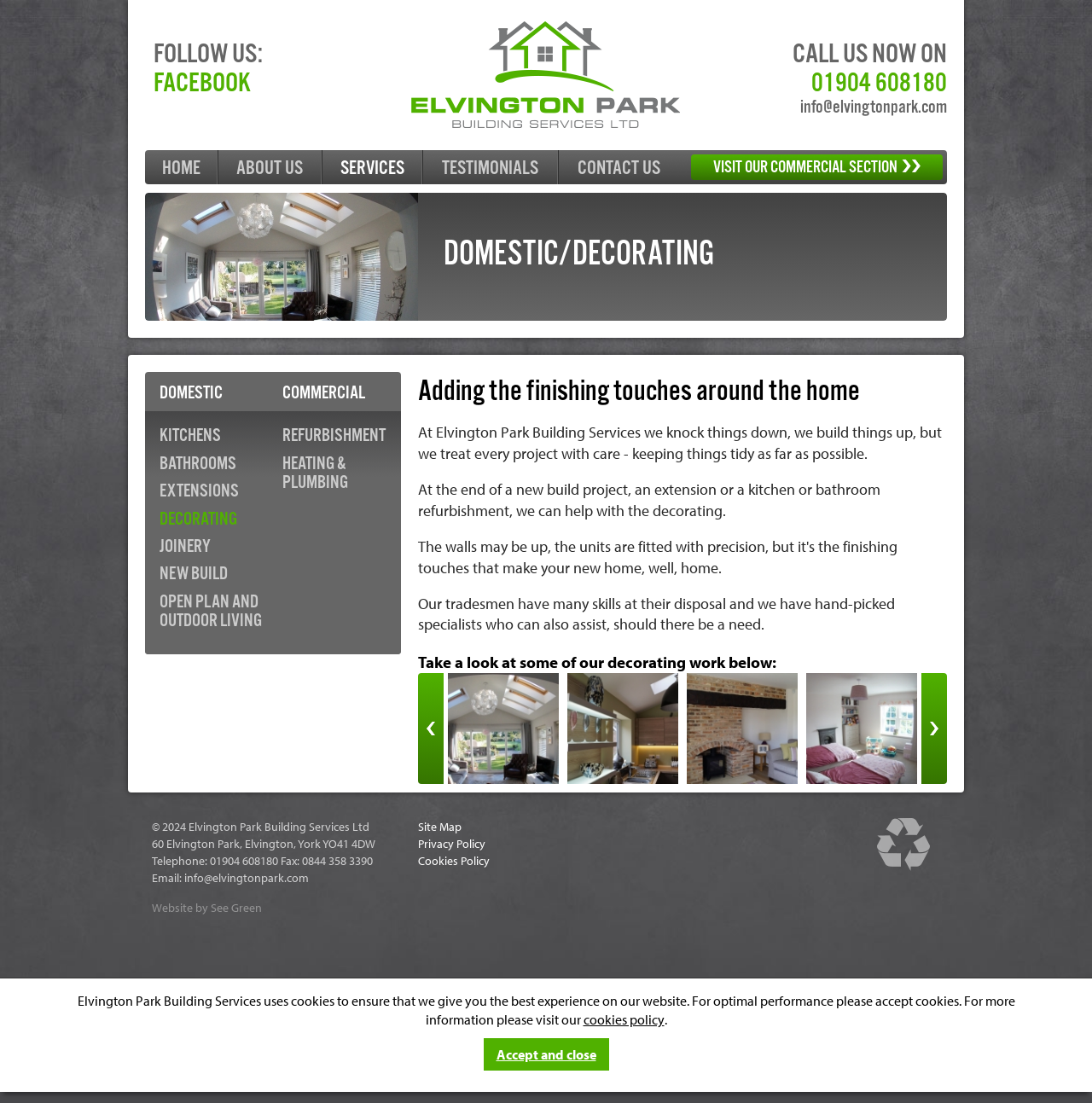How many images are displayed on the webpage?
Analyze the screenshot and provide a detailed answer to the question.

I found the number of images by looking at the main content section of the webpage, which is located in the middle of the page. There are 8 images displayed, each with a link to a larger version.